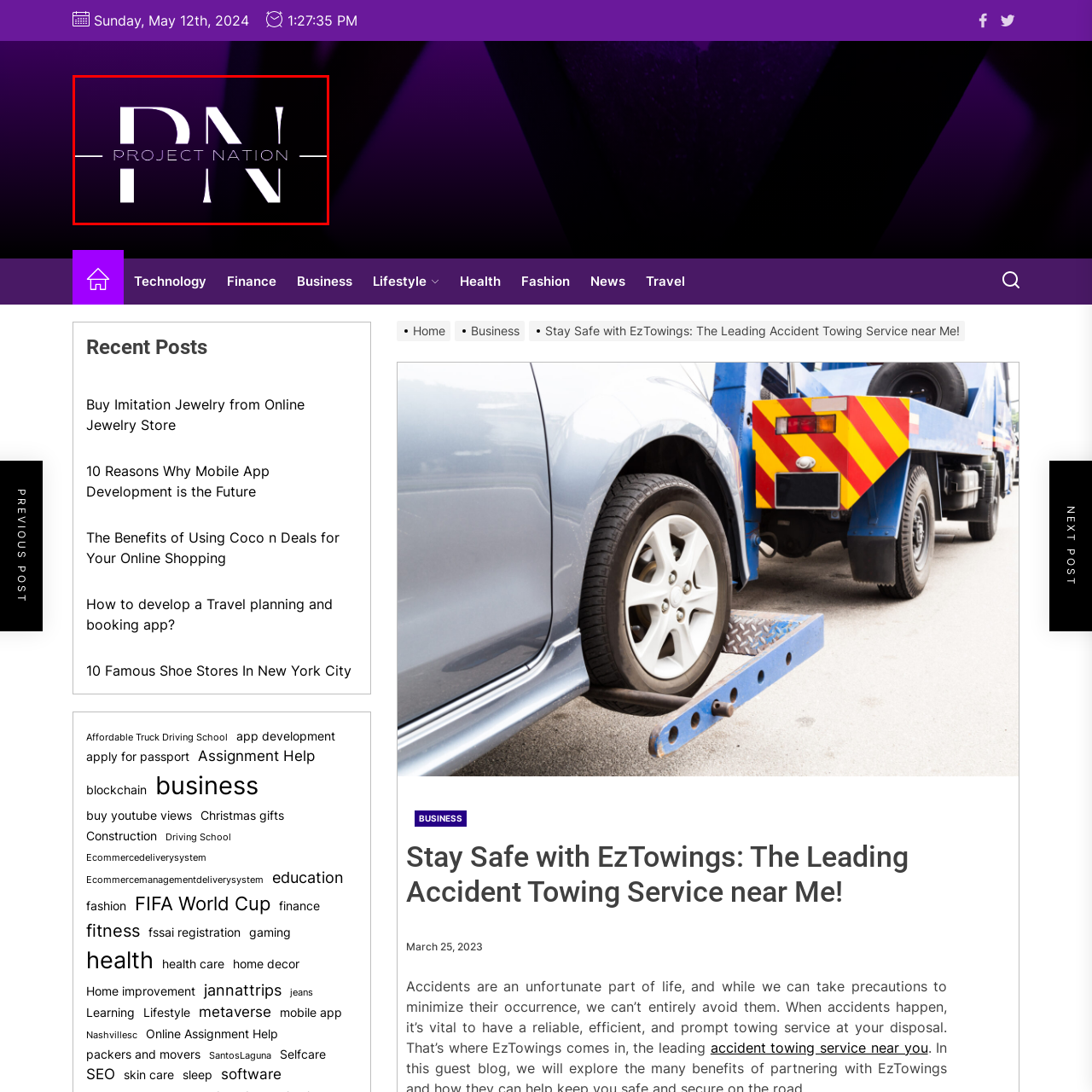Generate an in-depth caption for the image segment highlighted with a red box.

The image features a sleek and modern logo for "Project Nation," prominently displaying the initials "PN" in a bold, stylish font. The background is a striking gradient of deep purple, enhancing the contemporary feel of the design. The text "PROJECT NATION" is clearly articulated beneath the initials, creating a cohesive and professional look. This logo embodies a vision of innovation and collaboration, serving as a visual representation of a dynamic community or initiative focused on growth and shared objectives.